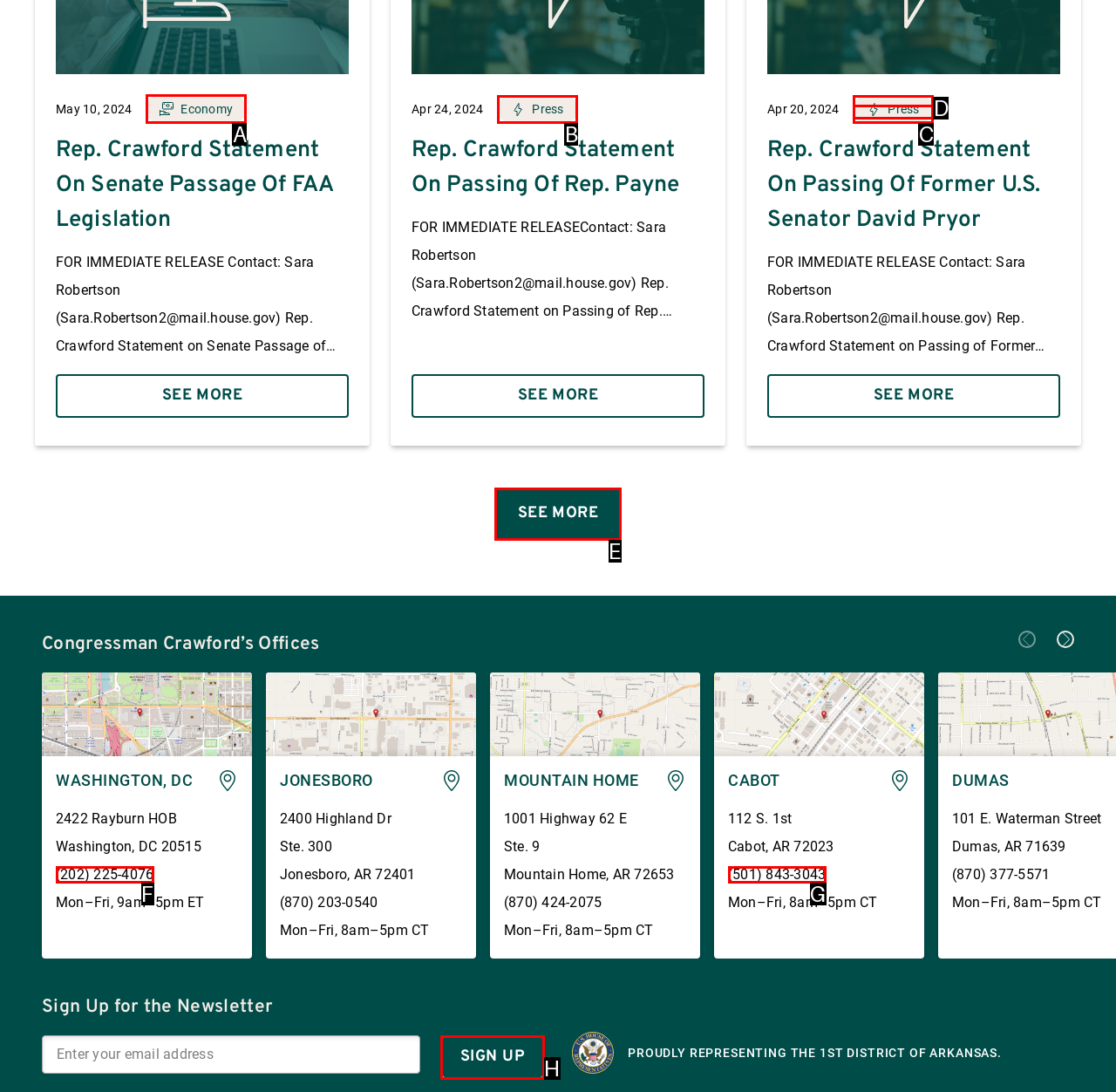Choose the letter of the UI element necessary for this task: Click on Economy
Answer with the correct letter.

A